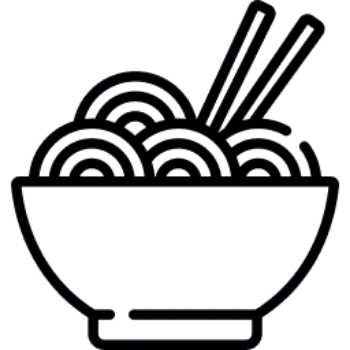Create an elaborate description of the image, covering every aspect.

The image features a stylized illustration of a bowl of noodles topped with a variety of ingredients. In this context, it represents one of the benefits offered by Rosa’s, emphasizing the company's commitment to providing quality dining experiences for its team members. Employees enjoy free meals while at work, highlighting the family-style dining ethos that fosters camaraderie and connection among staff. The image aligns with the text's description of the delightful food culture at Rosa’s, where team members can enjoy delicious Thai cuisine during their shifts. Additionally, there are generous discounts available anytime at Rosa’s and its sister restaurant, Lao Café.